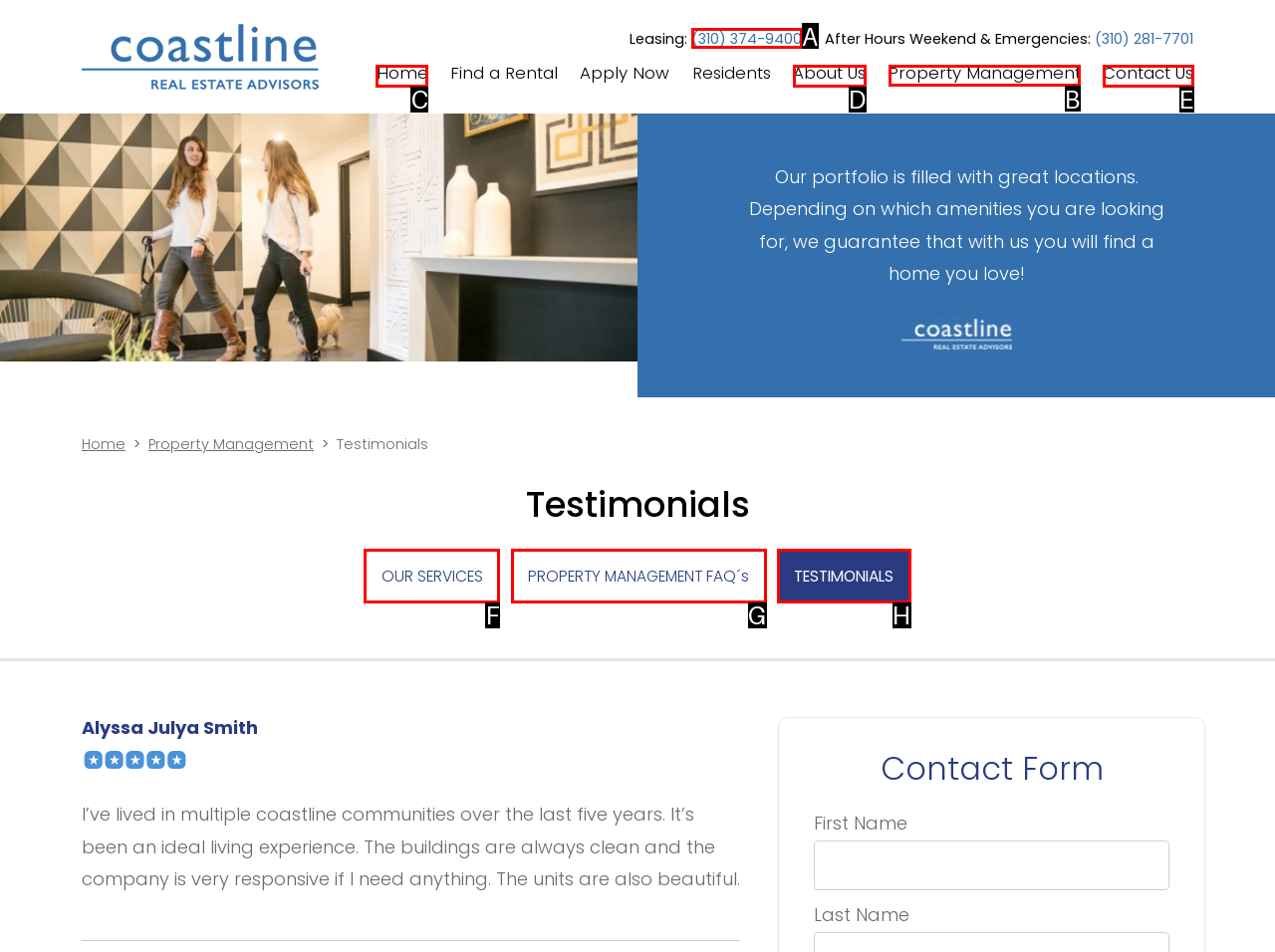Identify which HTML element should be clicked to fulfill this instruction: Click the 'Property Management' link Reply with the correct option's letter.

B